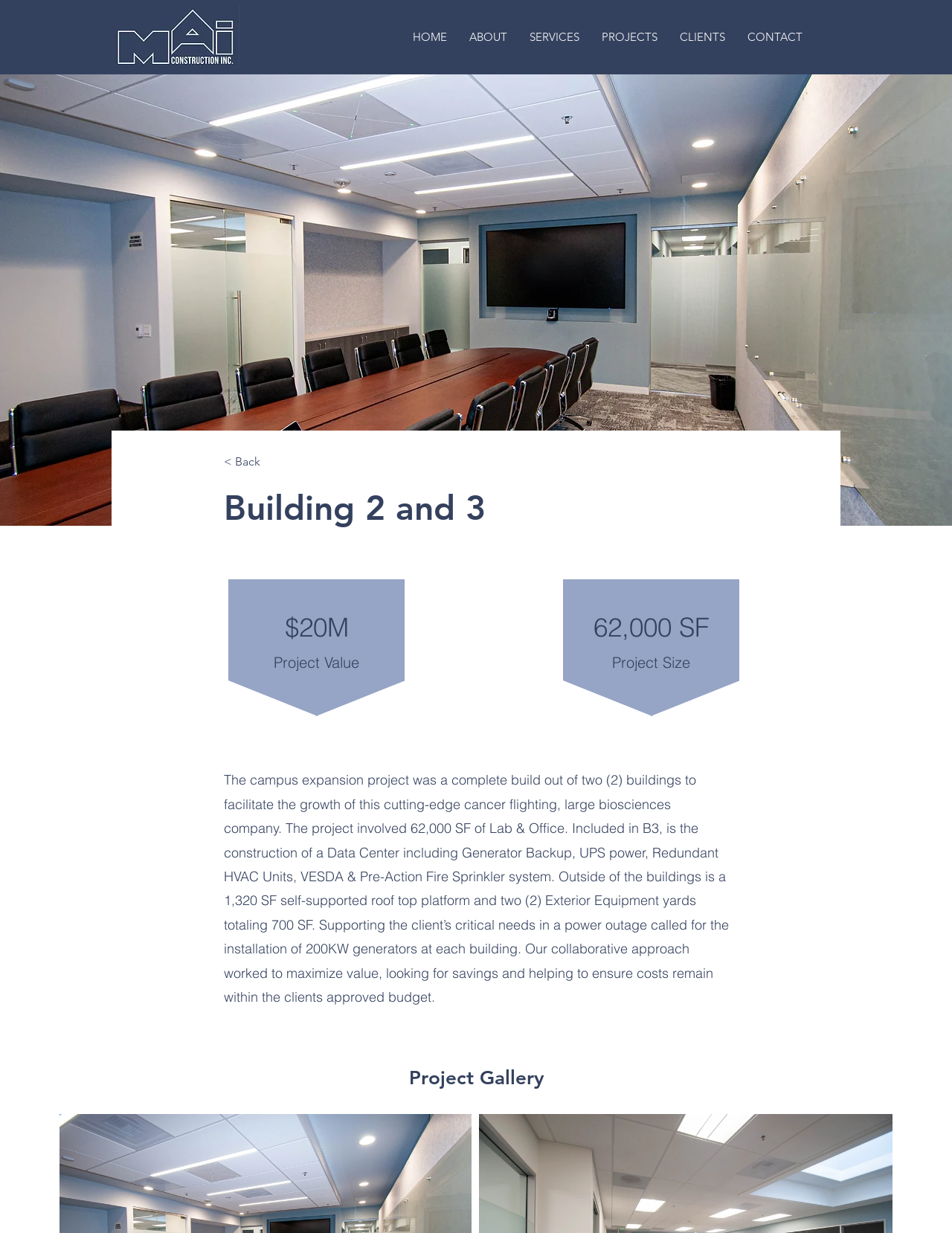Determine the bounding box for the UI element described here: "CONTACT".

[0.773, 0.019, 0.855, 0.041]